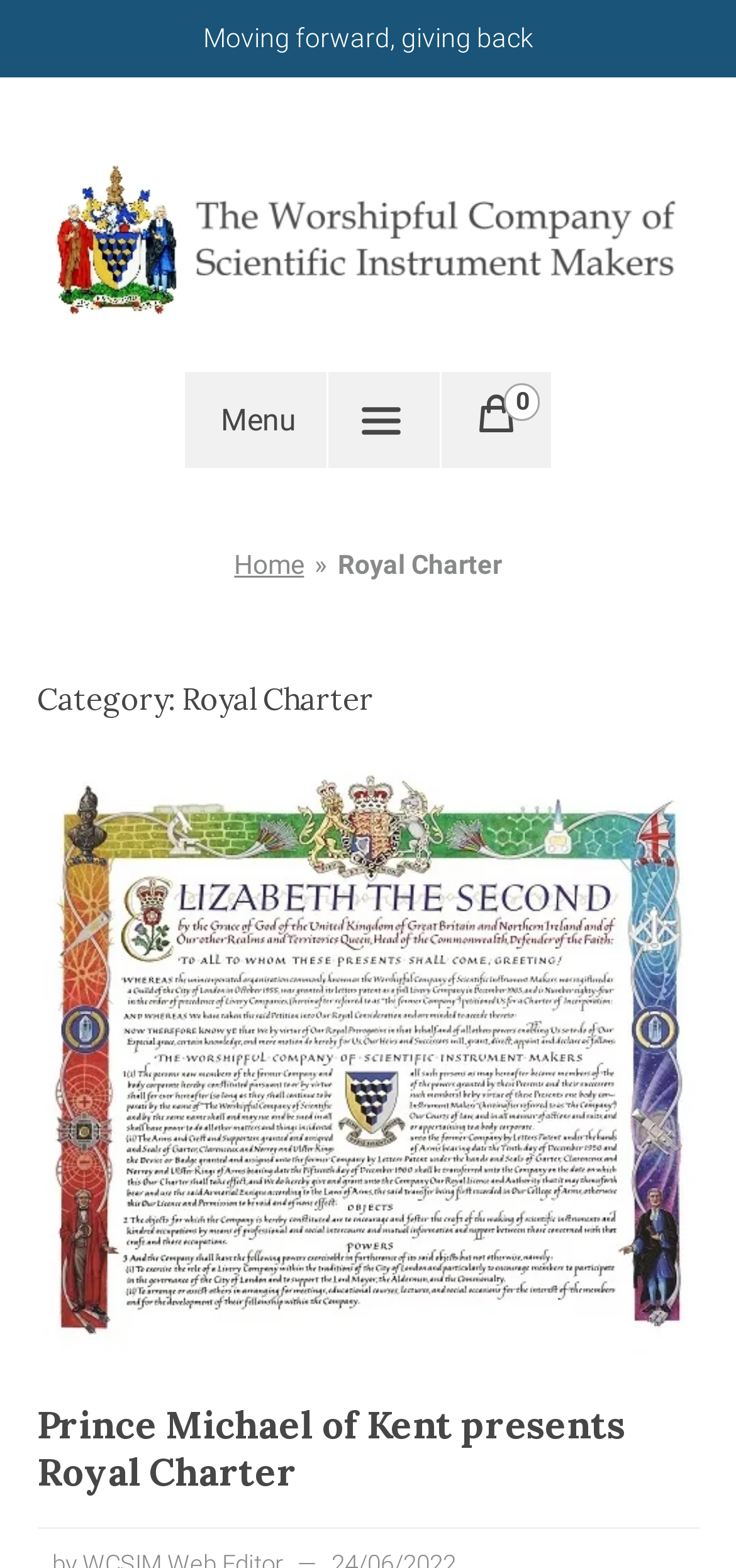Can you pinpoint the bounding box coordinates for the clickable element required for this instruction: "View the Royal Charter category"? The coordinates should be four float numbers between 0 and 1, i.e., [left, top, right, bottom].

[0.459, 0.351, 0.682, 0.37]